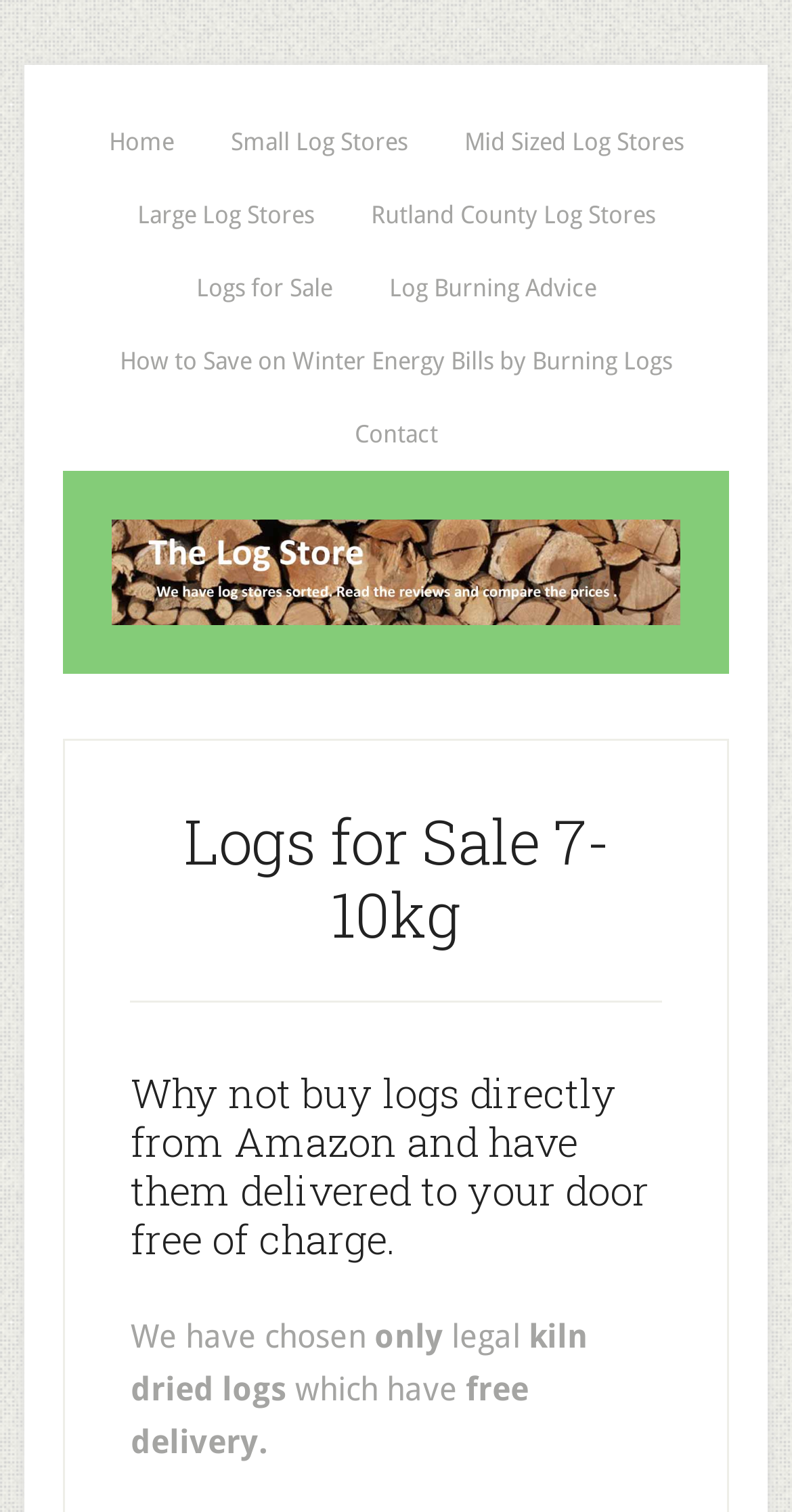Identify the bounding box of the UI component described as: "Contact".

[0.417, 0.263, 0.583, 0.311]